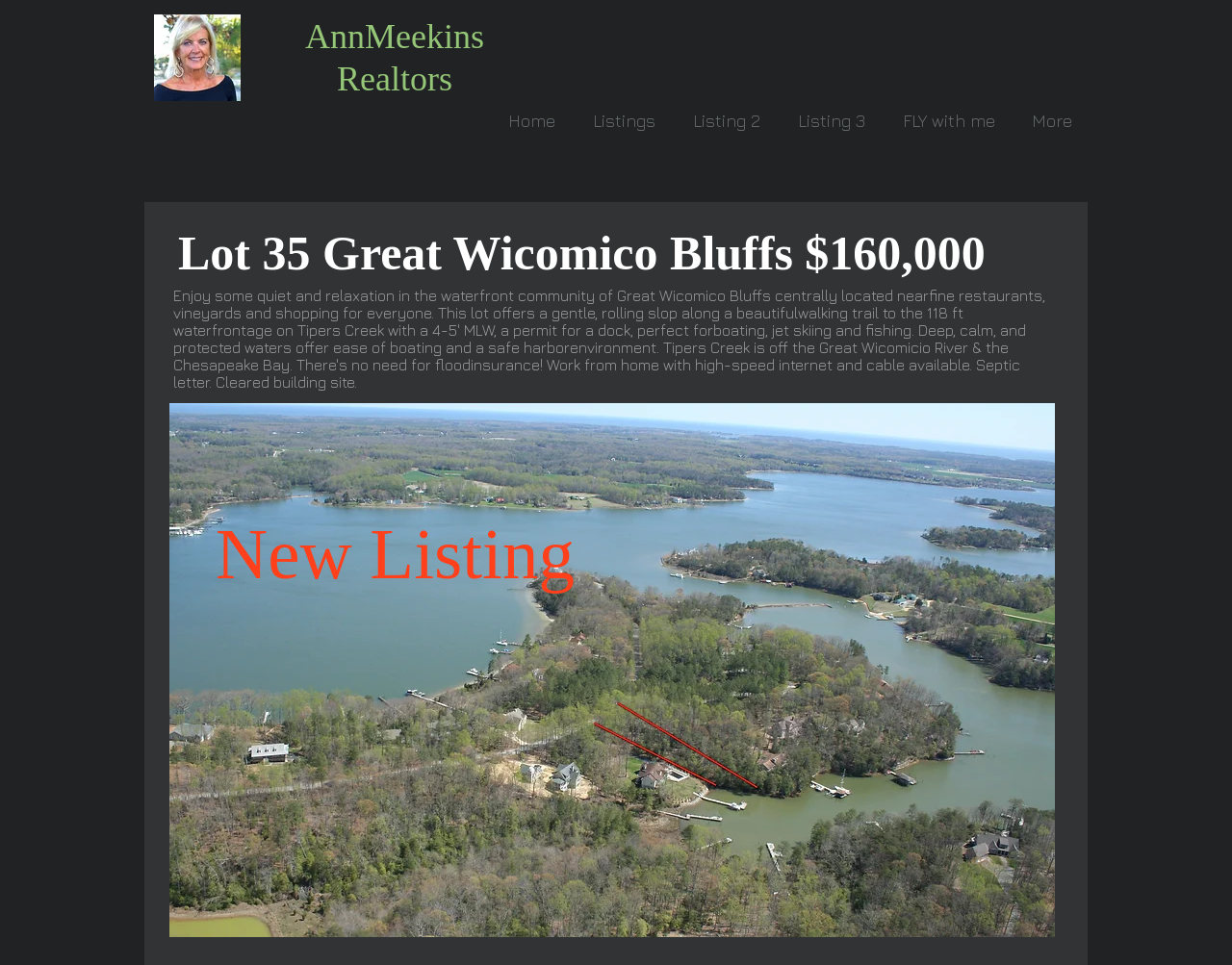Locate the UI element that matches the description FLY with me in the webpage screenshot. Return the bounding box coordinates in the format (top-left x, top-left y, bottom-right x, bottom-right y), with values ranging from 0 to 1.

[0.714, 0.108, 0.82, 0.143]